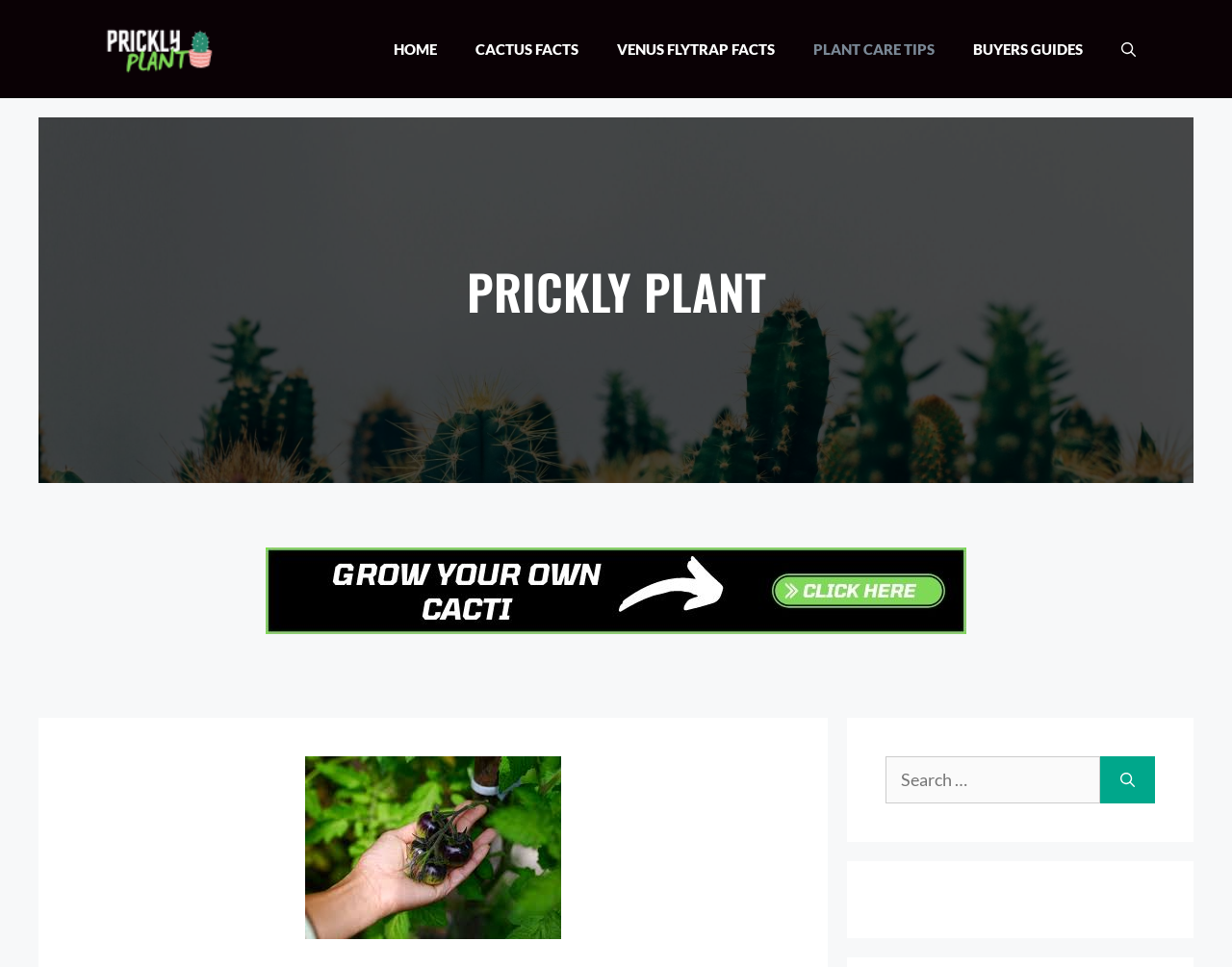Specify the bounding box coordinates (top-left x, top-left y, bottom-right x, bottom-right y) of the UI element in the screenshot that matches this description: Venus Flytrap Facts

[0.485, 0.021, 0.645, 0.08]